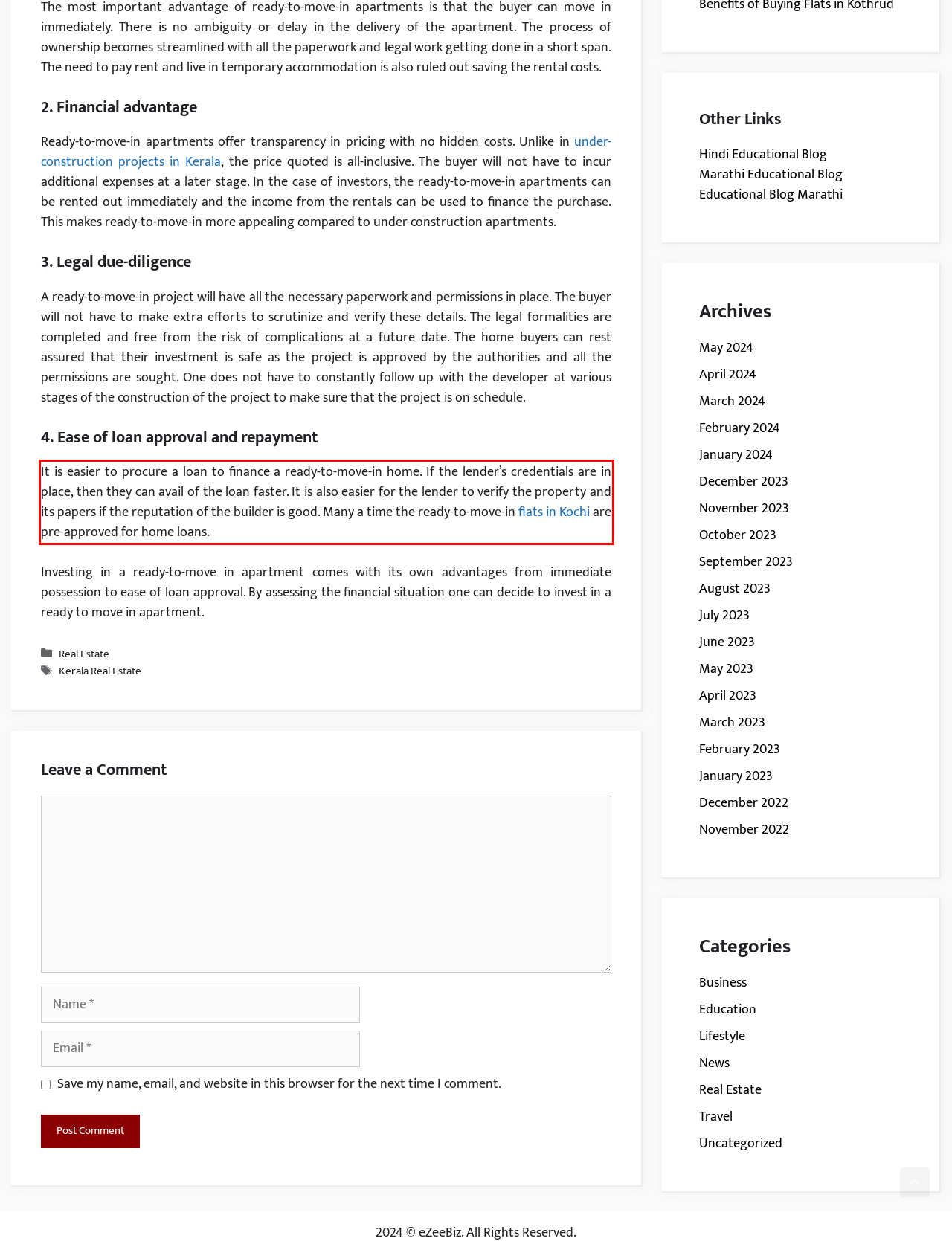You are presented with a webpage screenshot featuring a red bounding box. Perform OCR on the text inside the red bounding box and extract the content.

It is easier to procure a loan to finance a ready-to-move-in home. If the lender’s credentials are in place, then they can avail of the loan faster. It is also easier for the lender to verify the property and its papers if the reputation of the builder is good. Many a time the ready-to-move-in flats in Kochi are pre-approved for home loans.